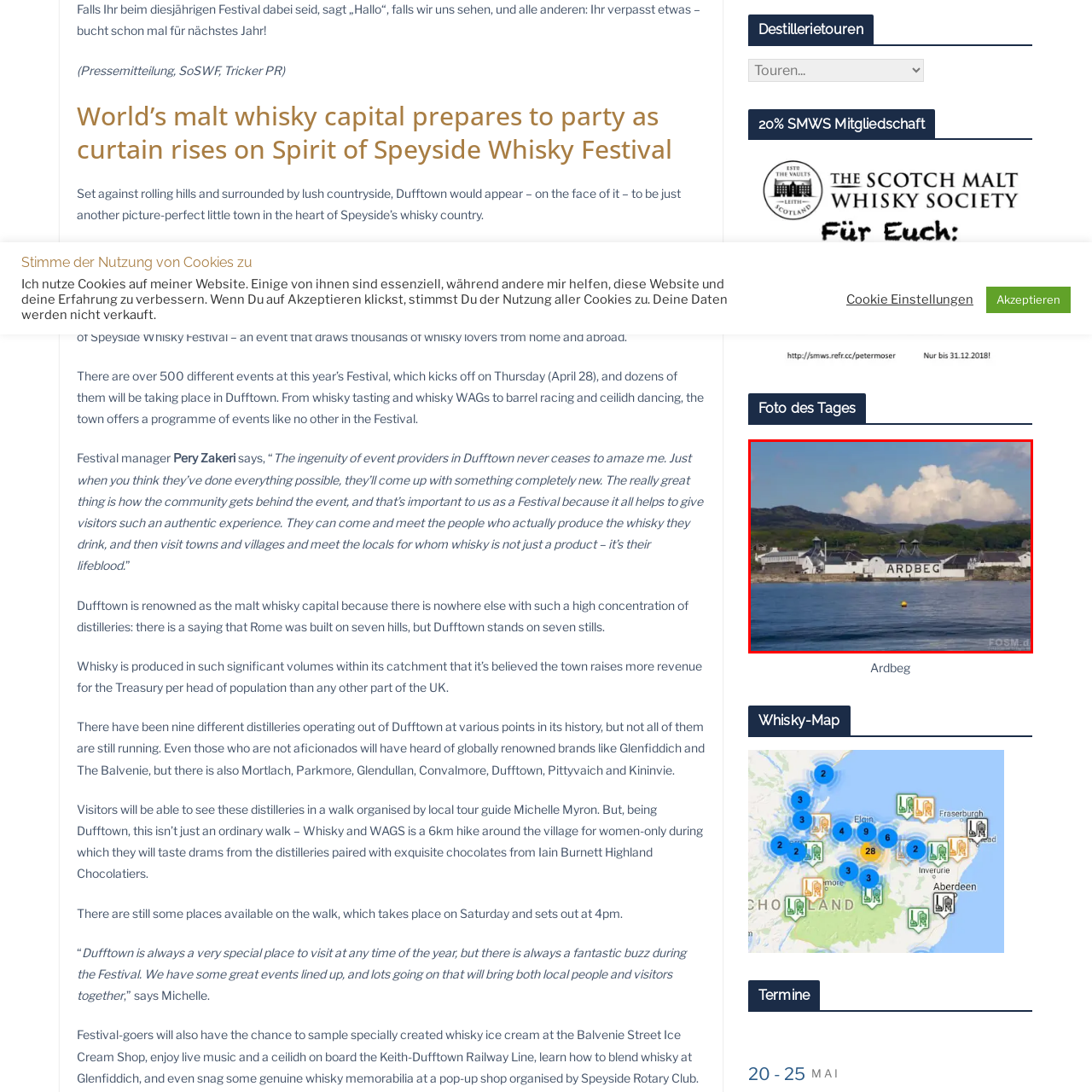Concentrate on the section within the teal border, What is the color of the buoy in the water? 
Provide a single word or phrase as your answer.

Bright yellow